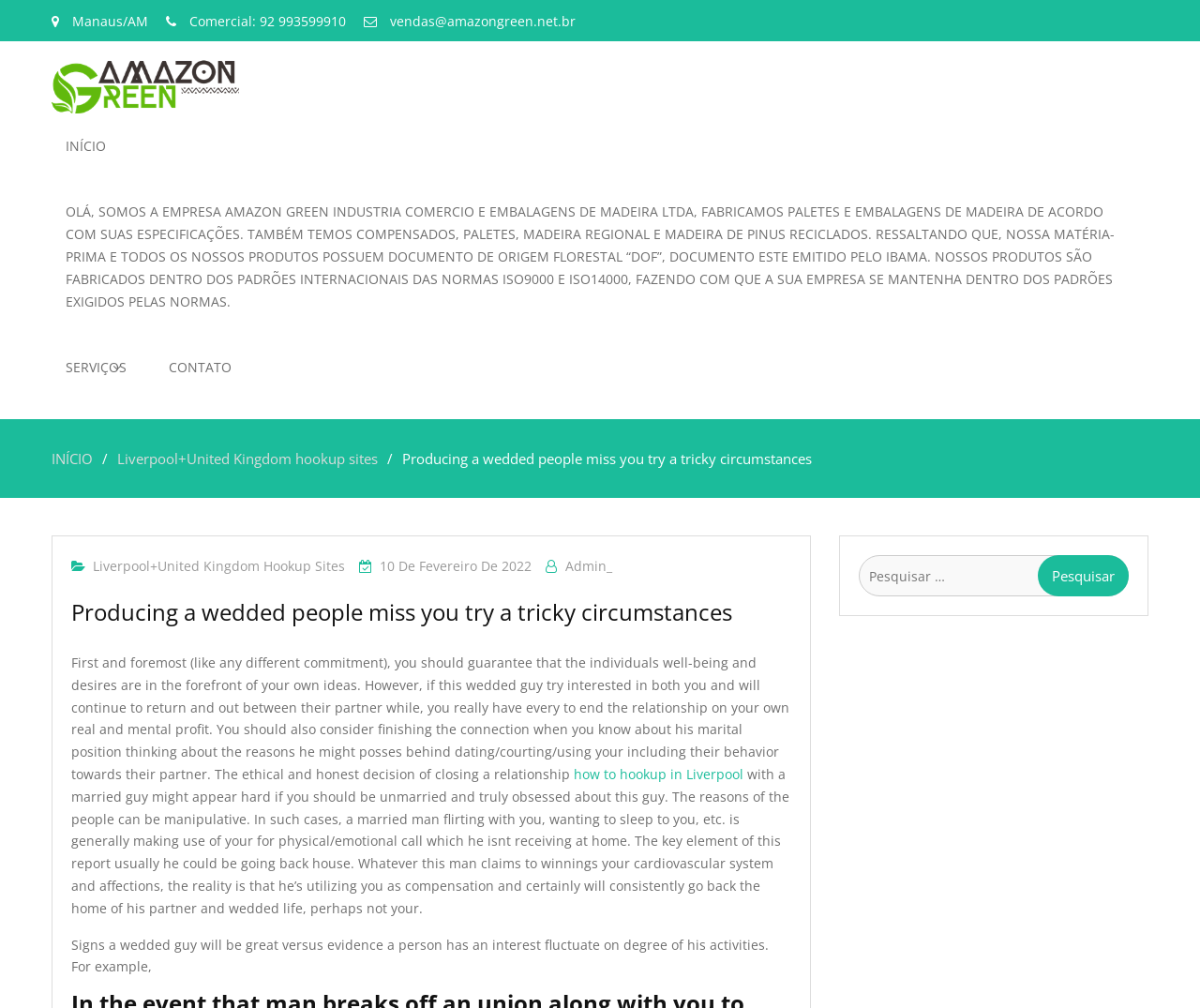What is the topic of the main article?
Please interpret the details in the image and answer the question thoroughly.

The main article on the webpage appears to be discussing the topic of relationships with married men, as evidenced by the headings and text blocks with IDs 175, 231, 233, and 235. The article provides advice and insights on this topic.